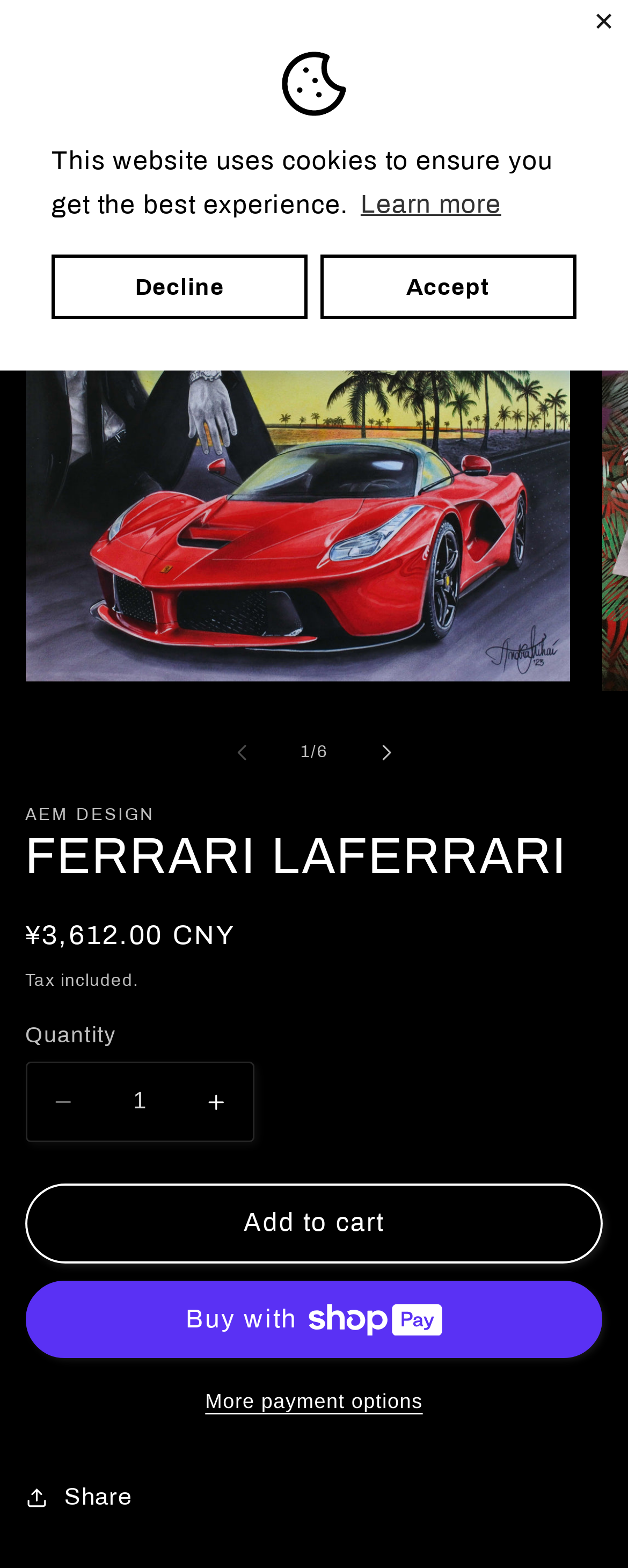Determine the bounding box coordinates for the clickable element to execute this instruction: "View the cart". Provide the coordinates as four float numbers between 0 and 1, i.e., [left, top, right, bottom].

[0.873, 0.069, 0.992, 0.116]